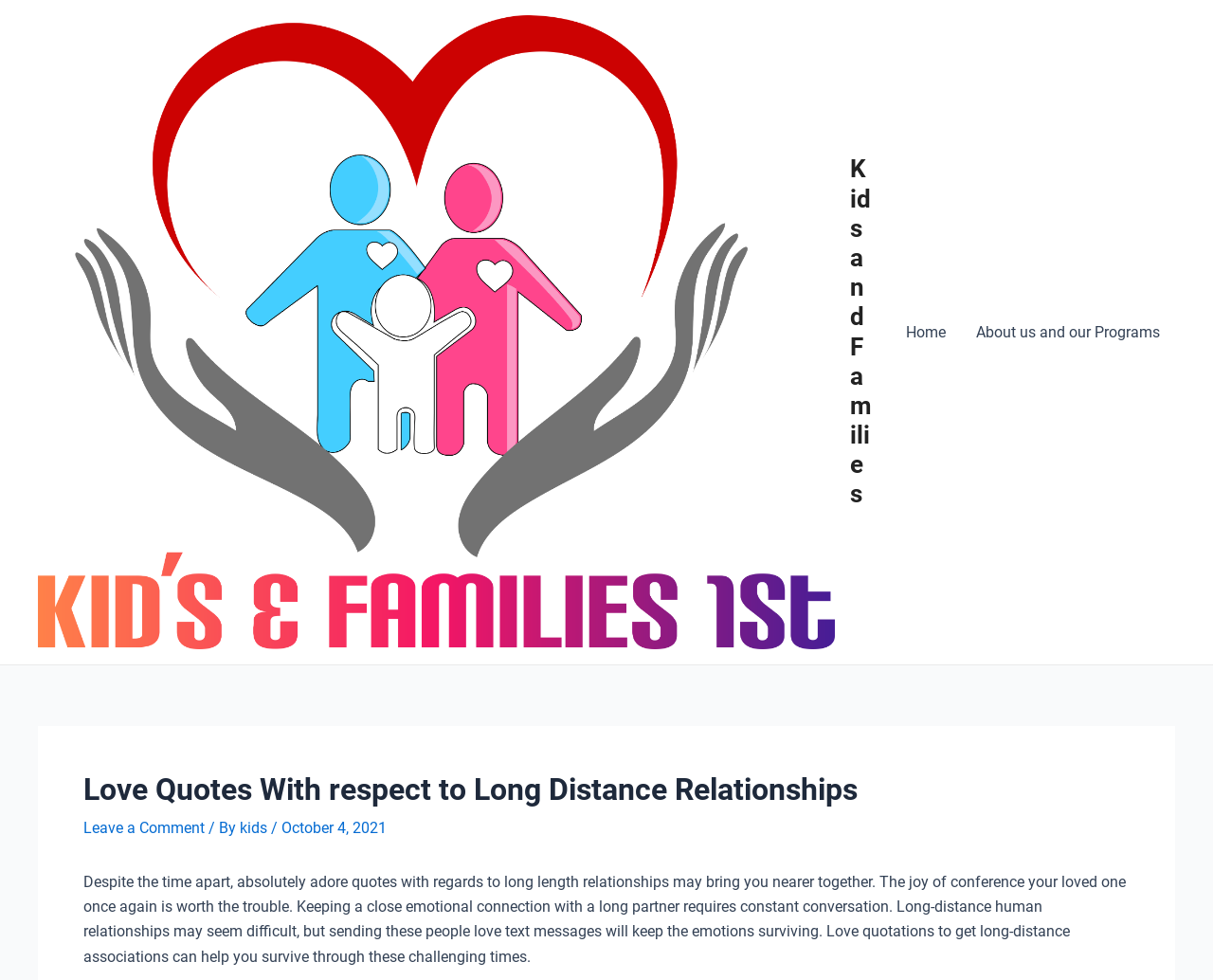What is the image on the webpage about?
Please provide a comprehensive answer to the question based on the webpage screenshot.

The image on the webpage is related to kids and families, which is also a link on the webpage, suggesting that the webpage may have content related to love quotes for families and kids in long distance relationships.